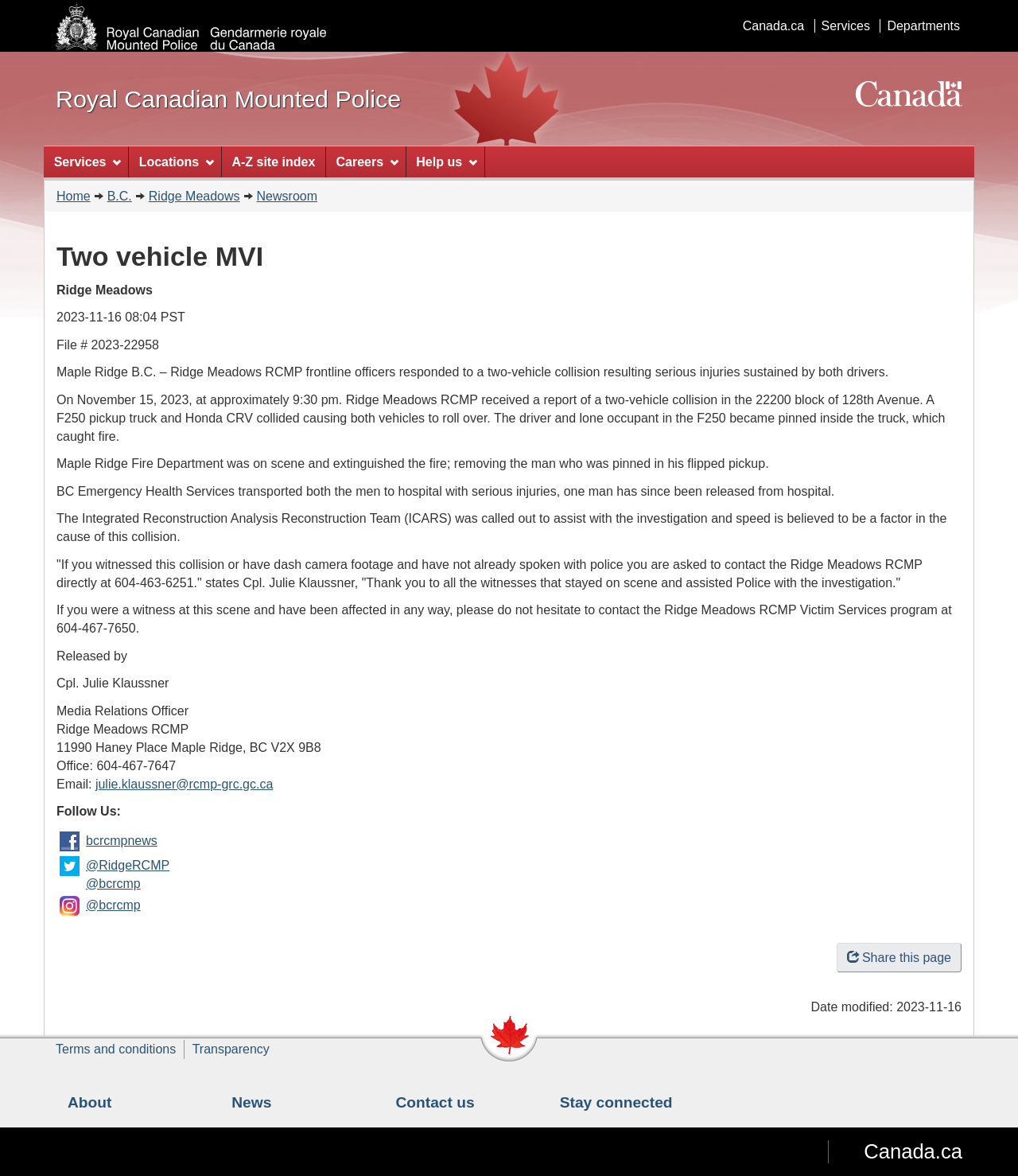What is the location of the incident?
Give a detailed explanation using the information visible in the image.

I found the answer by reading the text content of the webpage, specifically the sentence 'Maple Ridge B.C. – Ridge Meadows RCMP frontline officers responded to a two-vehicle collision resulting serious injuries sustained by both drivers.' which indicates the location of the incident.